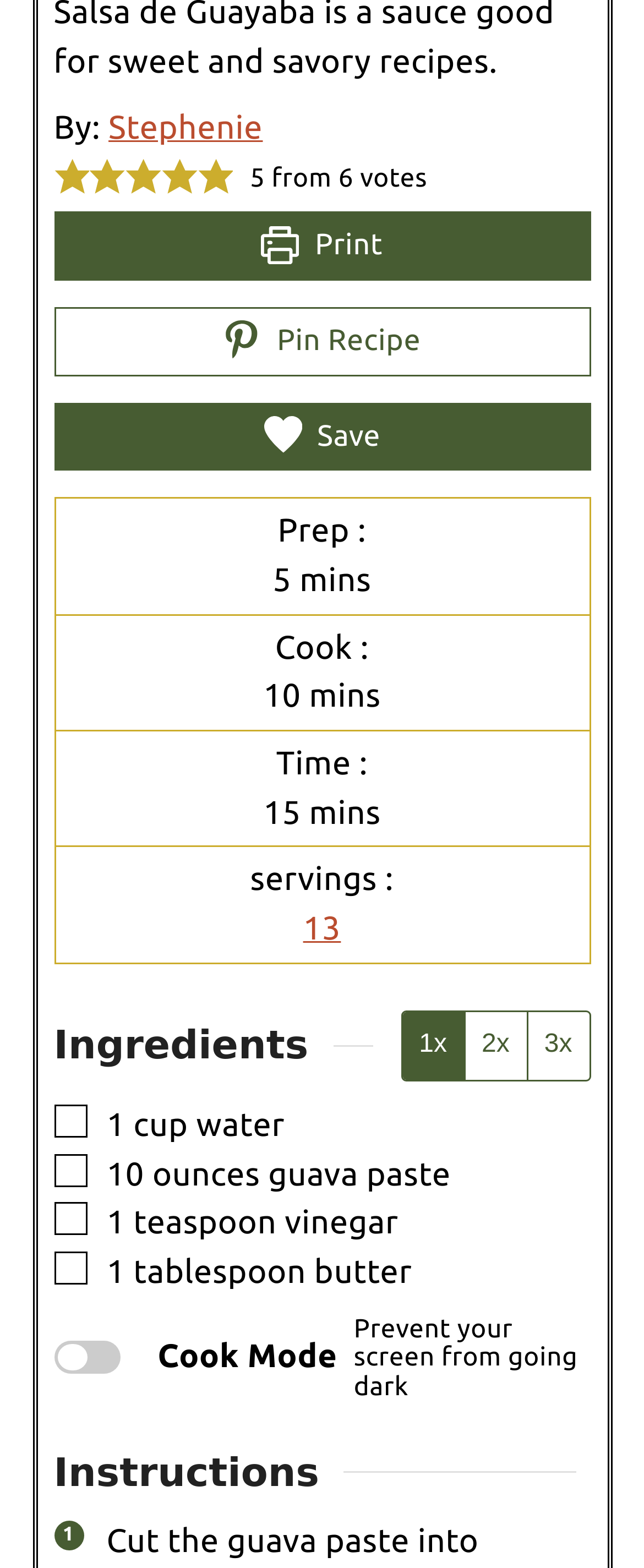Determine the bounding box coordinates for the HTML element mentioned in the following description: "Pin Recipe". The coordinates should be a list of four floats ranging from 0 to 1, represented as [left, top, right, bottom].

[0.083, 0.196, 0.917, 0.24]